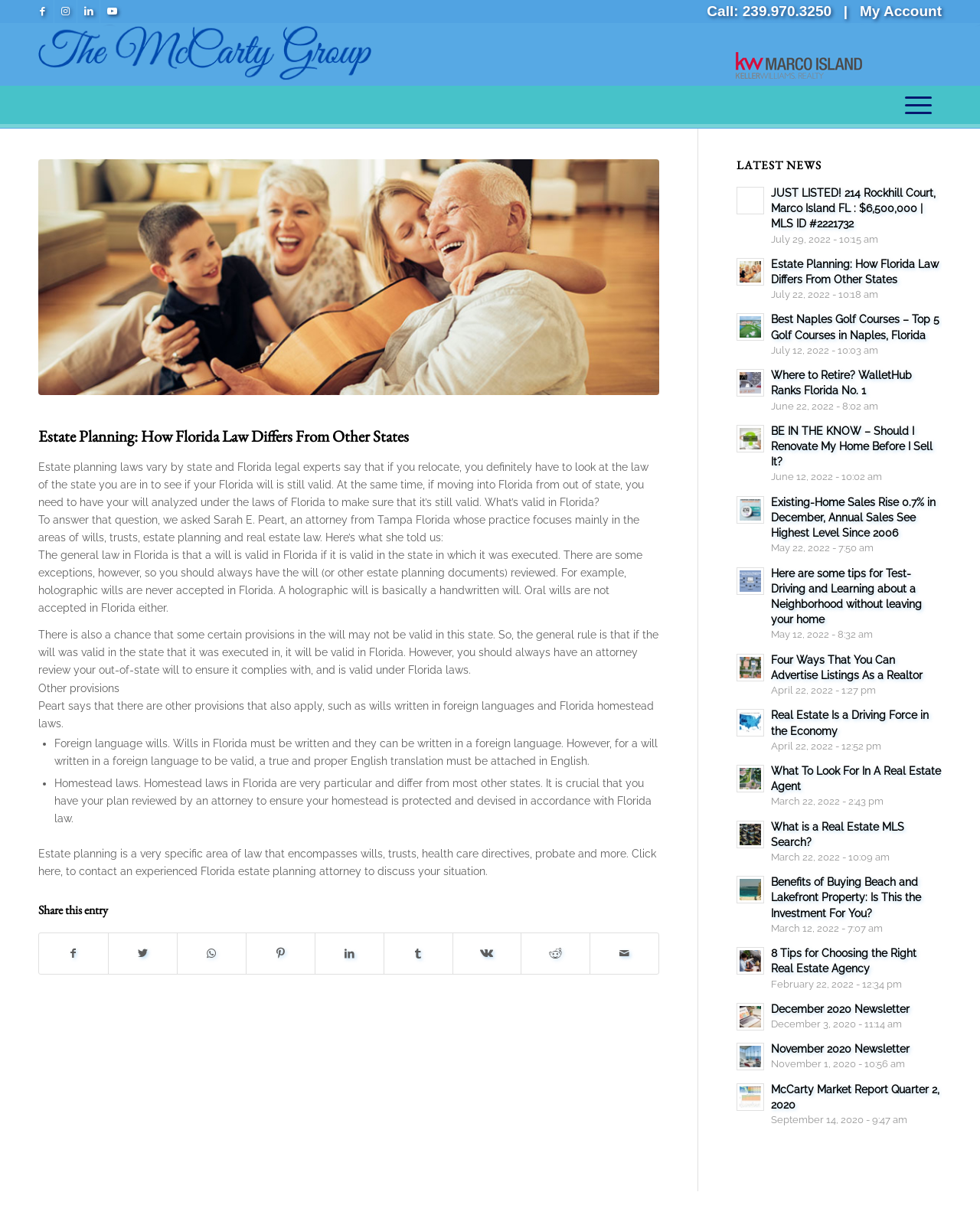Could you provide the bounding box coordinates for the portion of the screen to click to complete this instruction: "Contact an experienced Florida estate planning attorney"?

[0.039, 0.698, 0.67, 0.722]